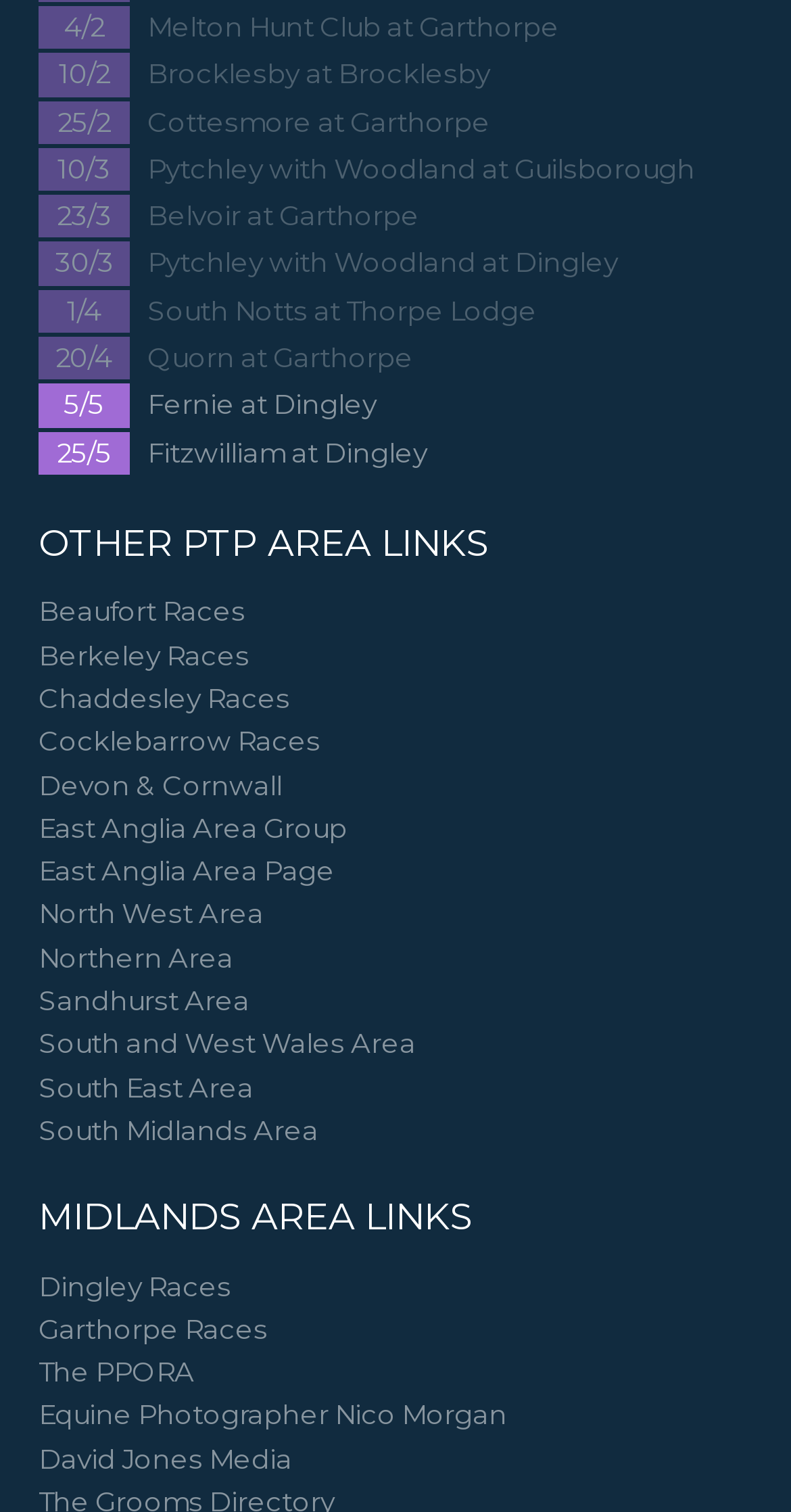Please determine the bounding box coordinates of the element to click on in order to accomplish the following task: "Click on the link about Tierra Adentro Perú Program". Ensure the coordinates are four float numbers ranging from 0 to 1, i.e., [left, top, right, bottom].

None